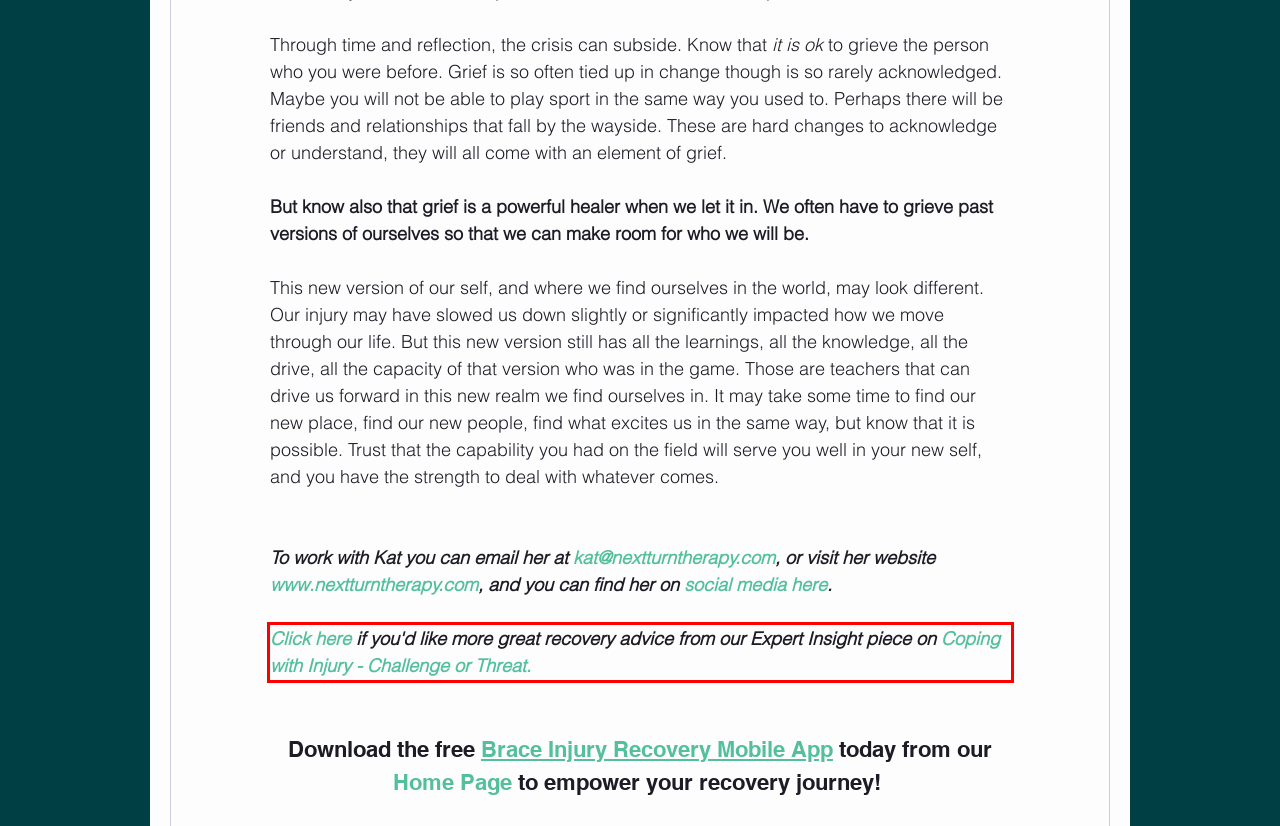Given the screenshot of a webpage, identify the red rectangle bounding box and recognize the text content inside it, generating the extracted text.

Click here if you'd like more great recovery advice from our Expert Insight piece on Coping with Injury - Challenge or Threat.